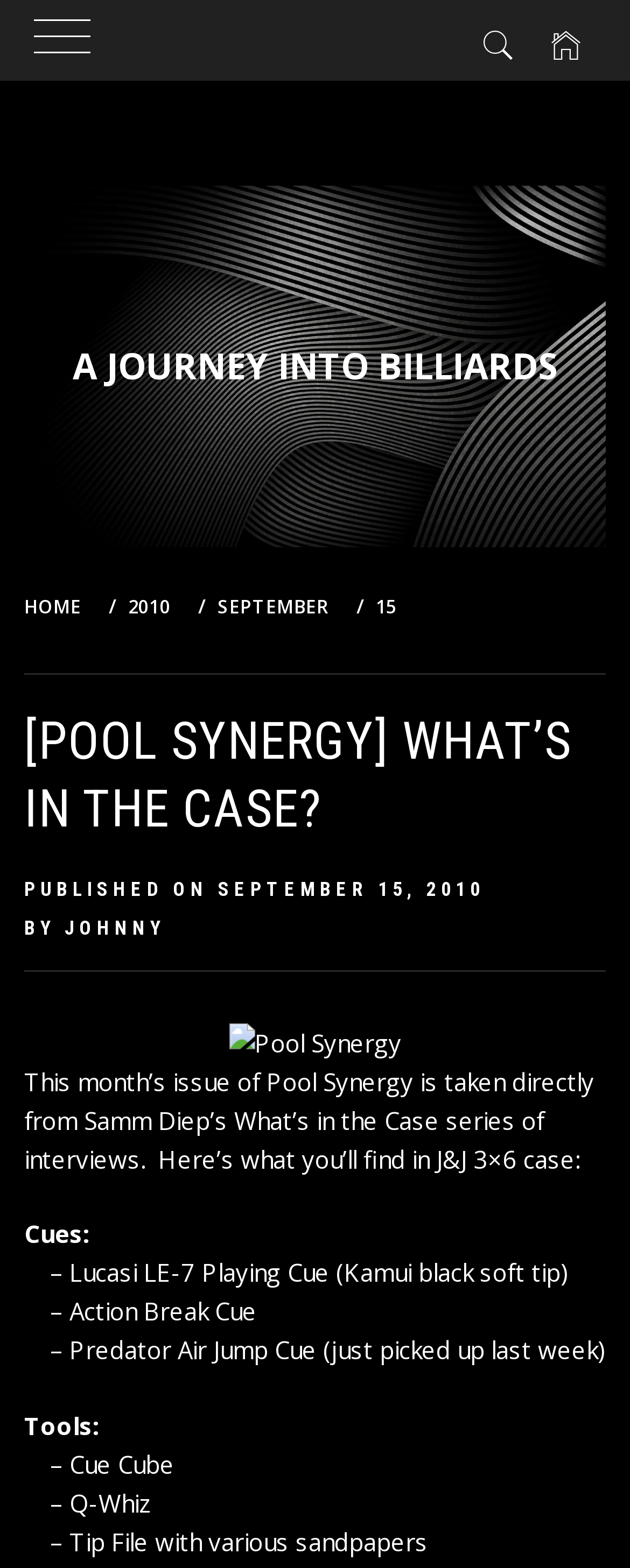Determine the bounding box coordinates of the clickable area required to perform the following instruction: "view primary menu". The coordinates should be represented as four float numbers between 0 and 1: [left, top, right, bottom].

None